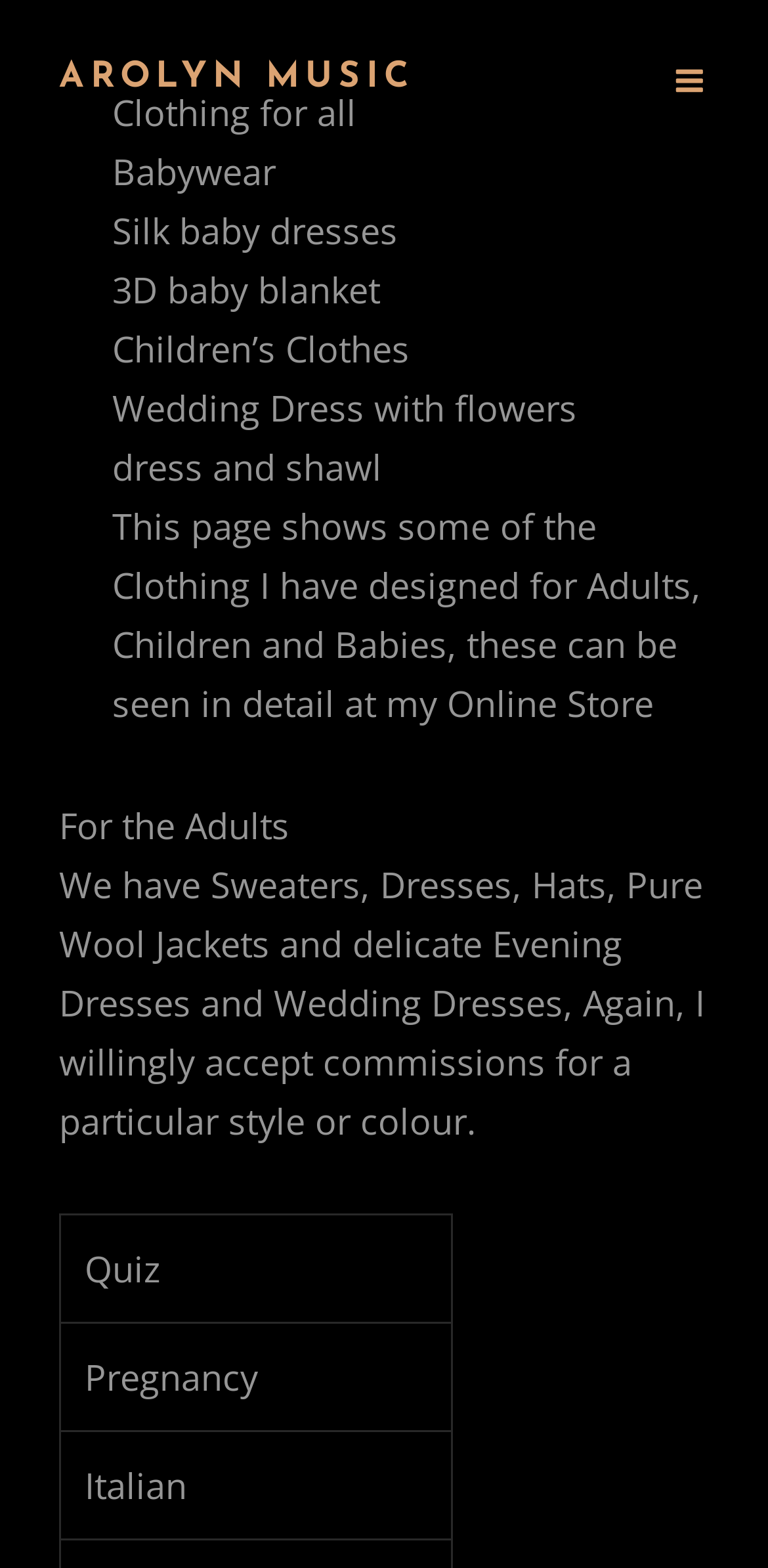What is the theme of the wedding dress mentioned?
Identify the answer in the screenshot and reply with a single word or phrase.

Flowers